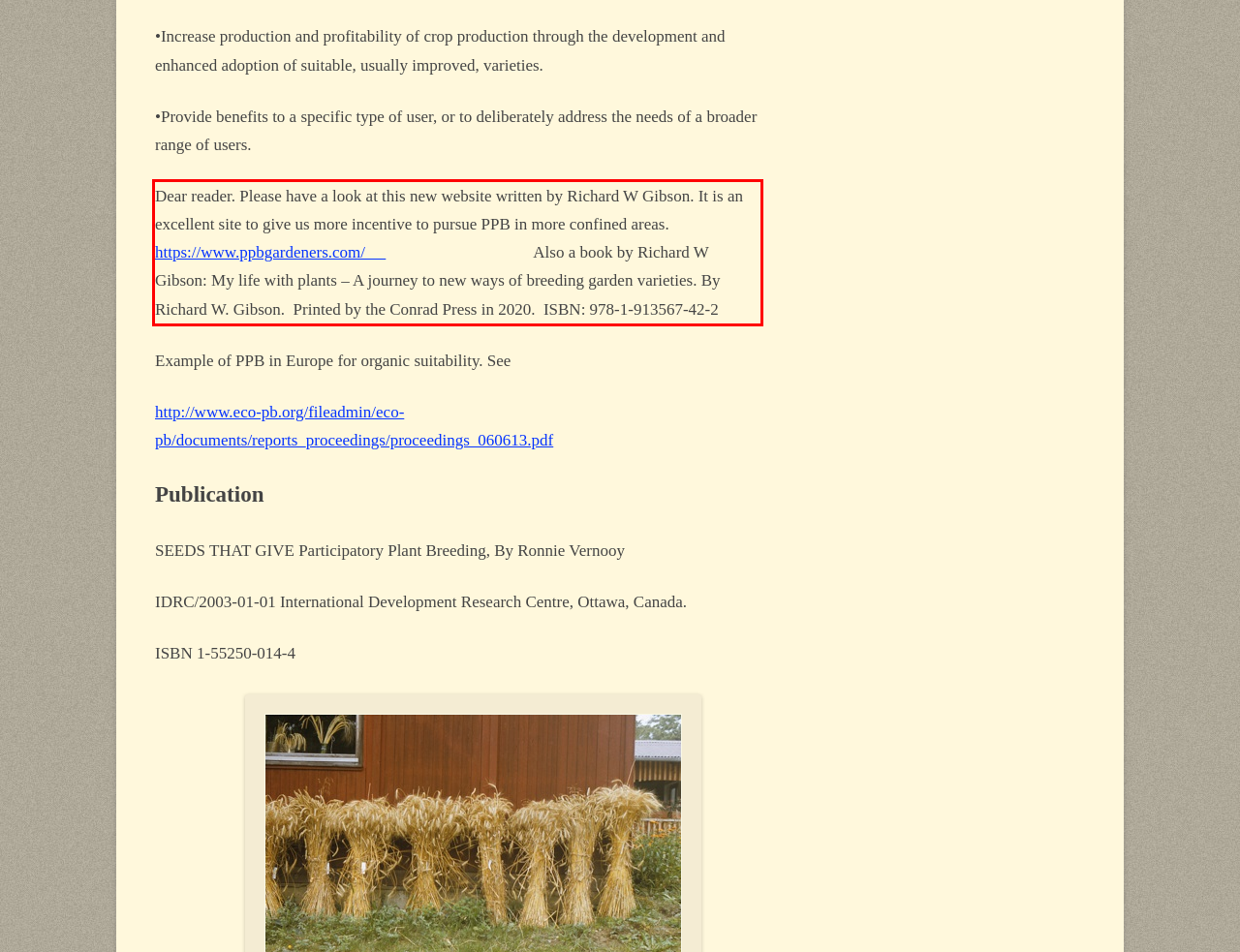You are provided with a webpage screenshot that includes a red rectangle bounding box. Extract the text content from within the bounding box using OCR.

Dear reader. Please have a look at this new website written by Richard W Gibson. It is an excellent site to give us more incentive to pursue PPB in more confined areas. https://www.ppbgardeners.com/ Also a book by Richard W Gibson: My life with plants – A journey to new ways of breeding garden varieties. By Richard W. Gibson. Printed by the Conrad Press in 2020. ISBN: 978-1-913567-42-2